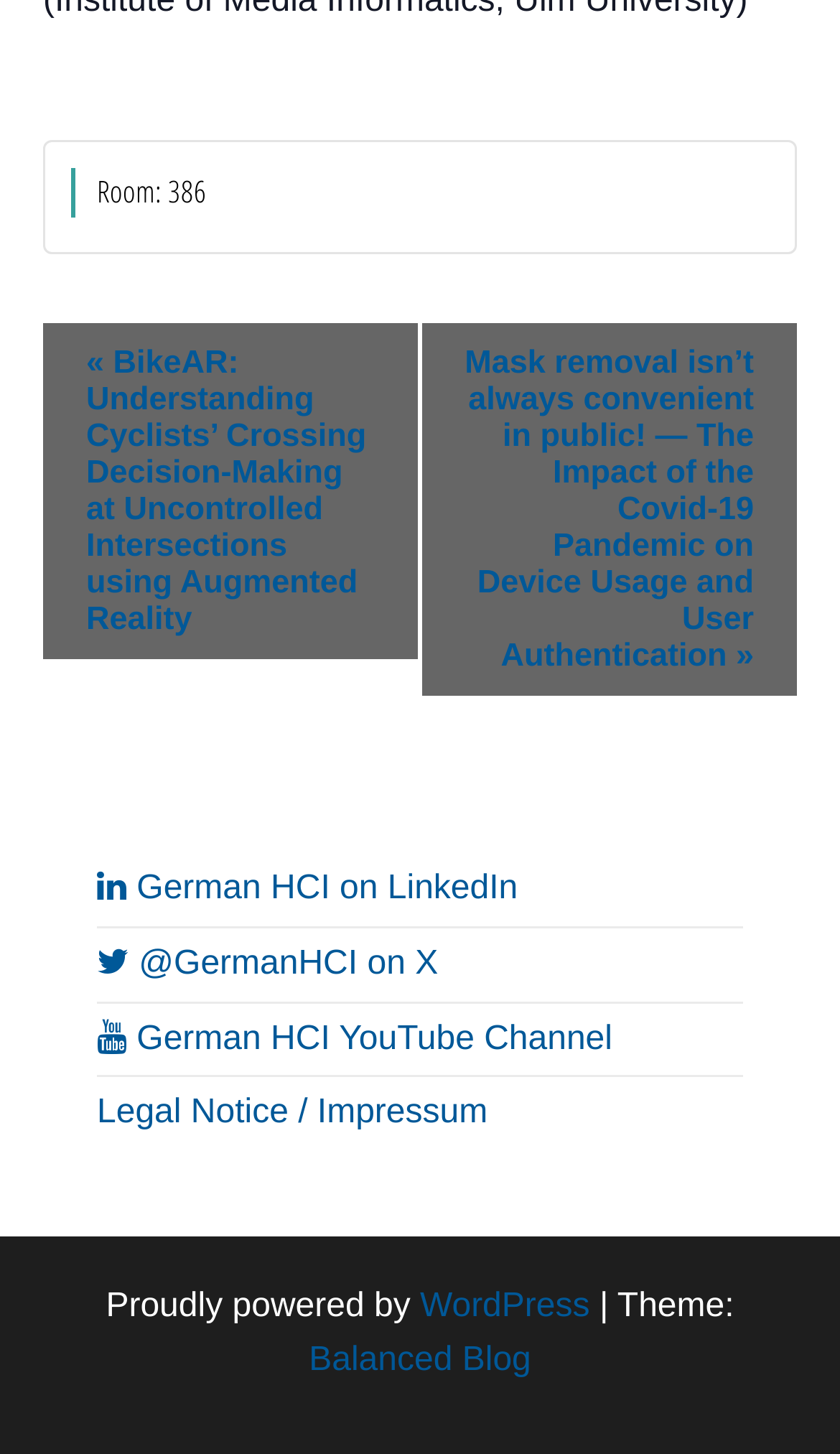Find and specify the bounding box coordinates that correspond to the clickable region for the instruction: "Visit the German HCI LinkedIn page".

[0.115, 0.599, 0.616, 0.624]